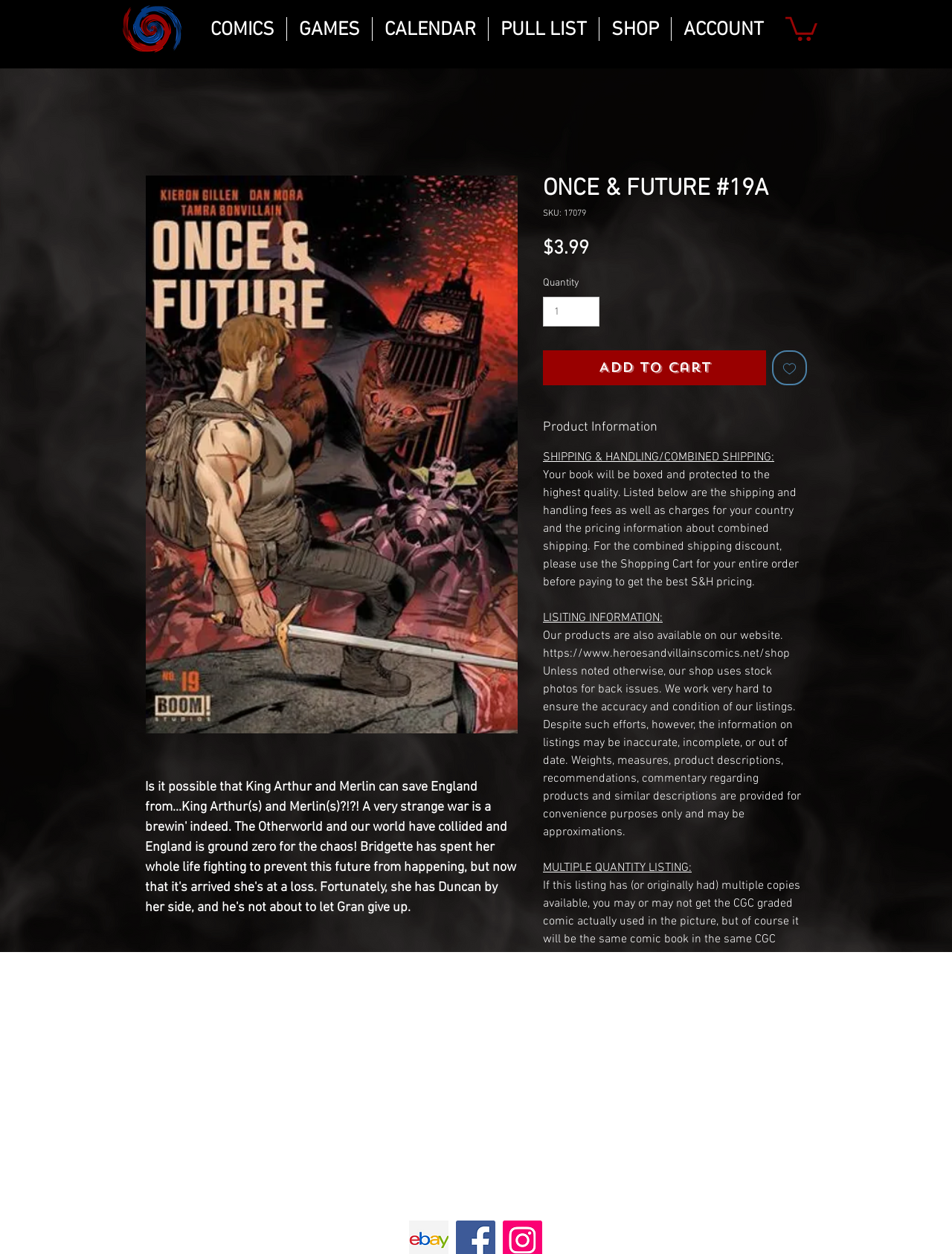Bounding box coordinates must be specified in the format (top-left x, top-left y, bottom-right x, bottom-right y). All values should be floating point numbers between 0 and 1. What are the bounding box coordinates of the UI element described as: COMICS

[0.209, 0.014, 0.301, 0.033]